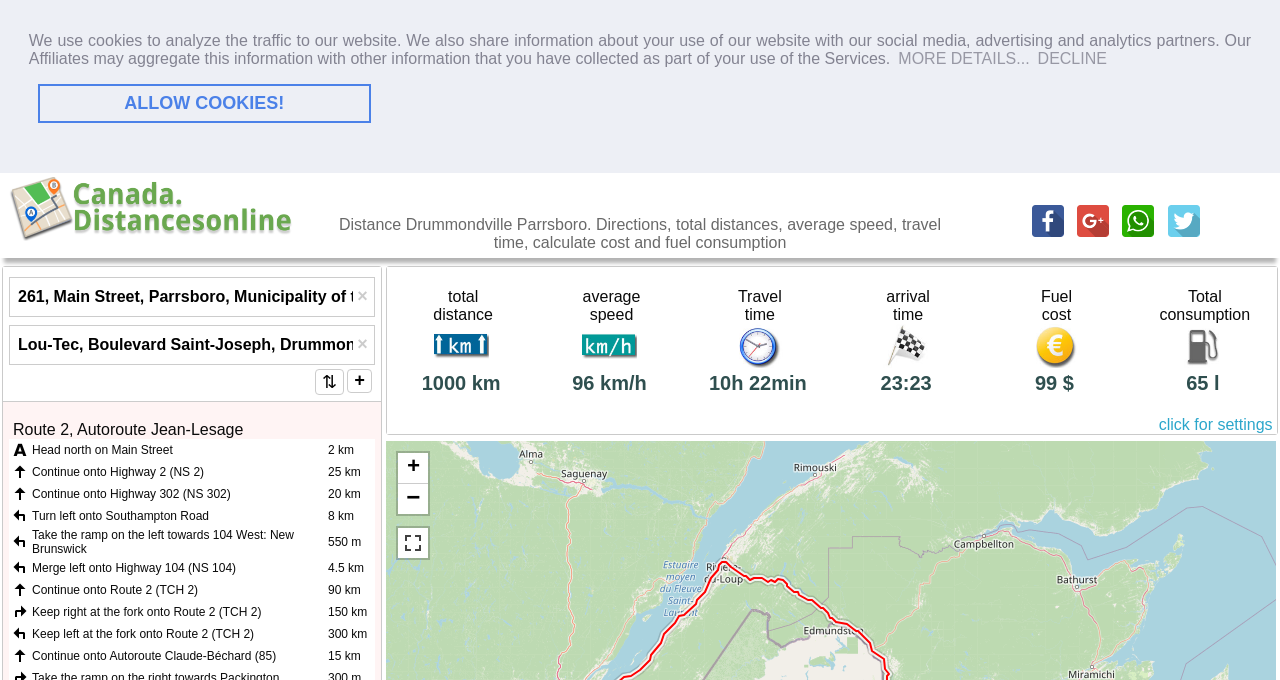What is the estimated fuel cost for the route from Drummondville to Parrsboro?
Give a thorough and detailed response to the question.

I found the answer by looking at the section labeled 'Fuel cost' which has an image and a static text '99 $'.